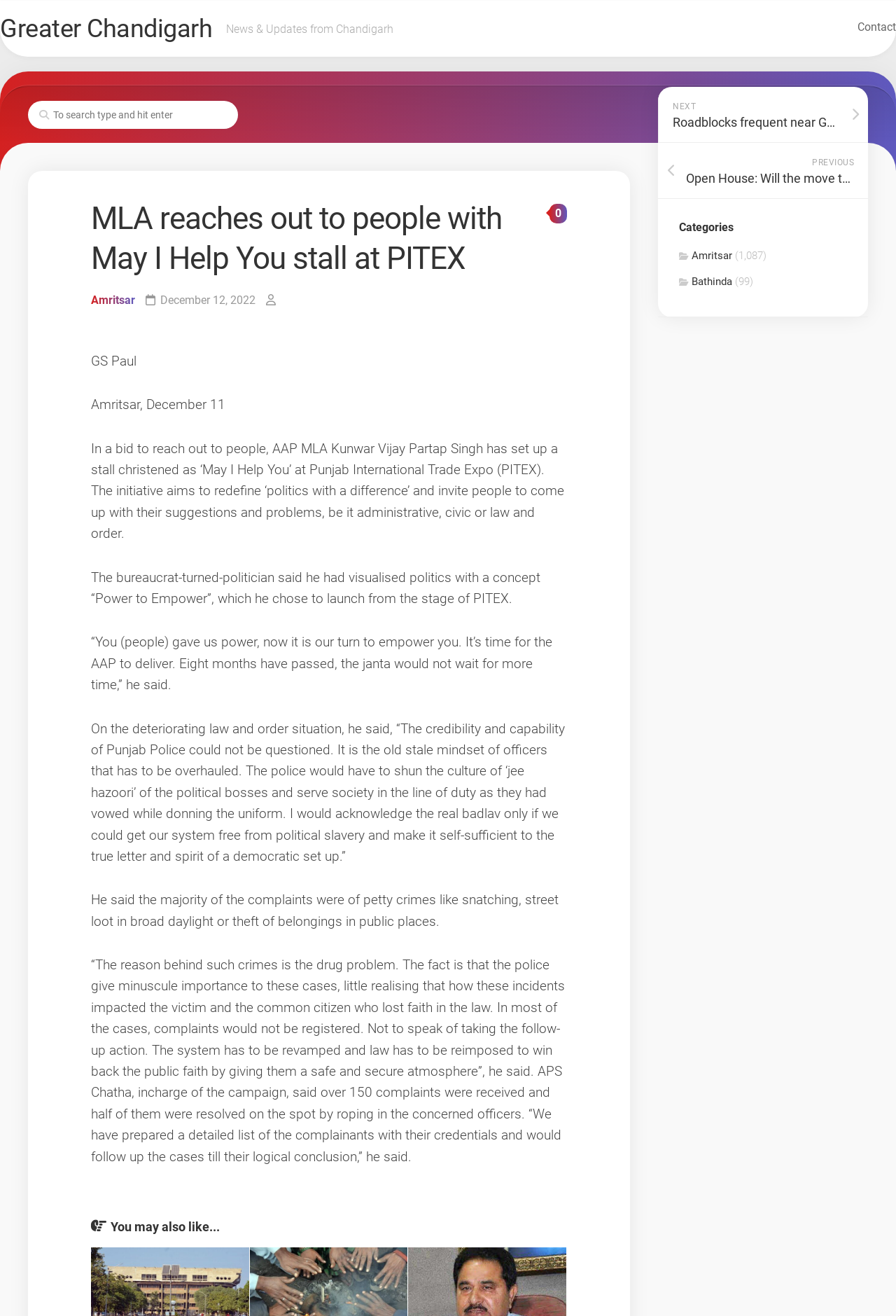Please specify the bounding box coordinates of the clickable section necessary to execute the following command: "Search for something in the text box".

[0.031, 0.077, 0.266, 0.098]